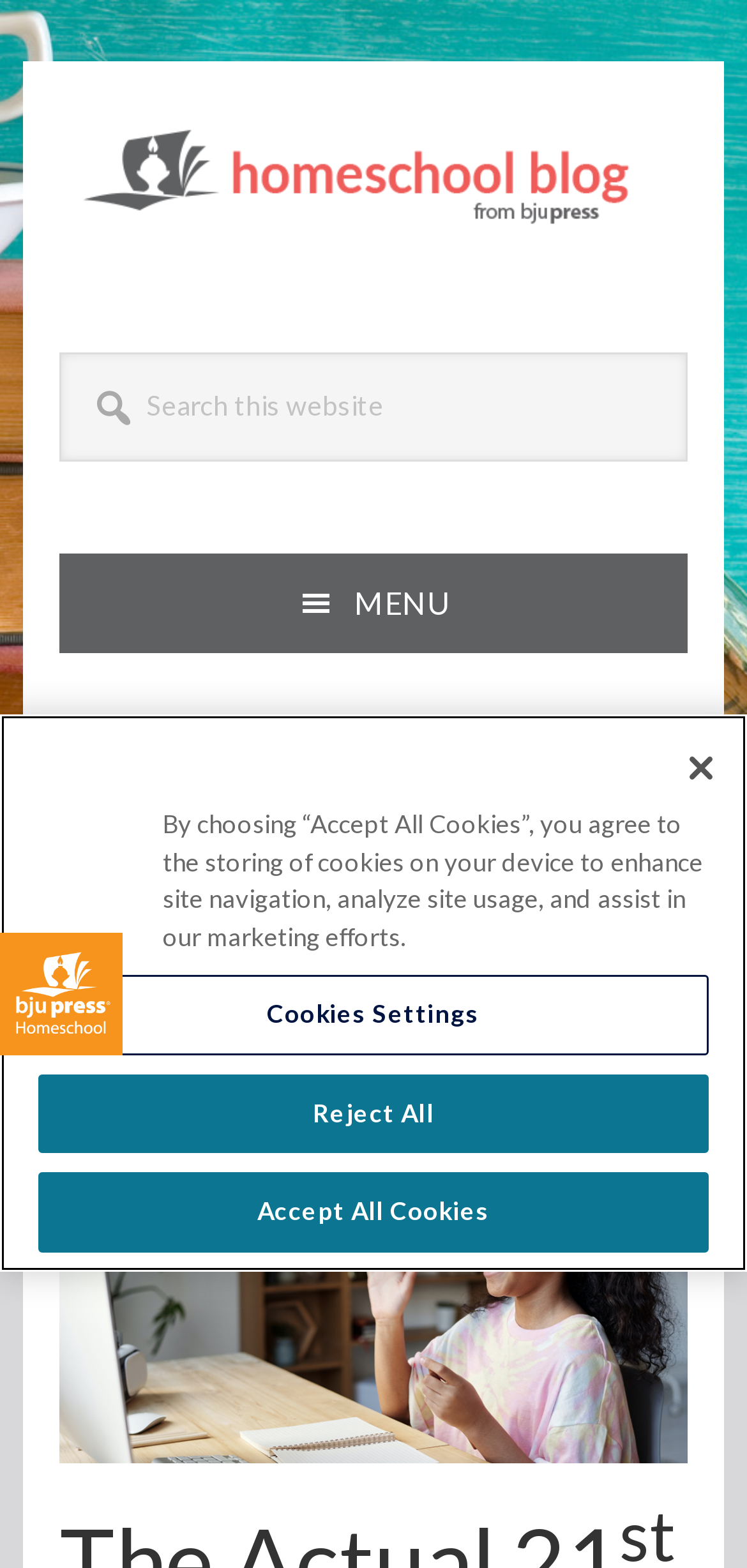Give a one-word or short-phrase answer to the following question: 
What is the date of the current article?

SEPTEMBER 29, 2020